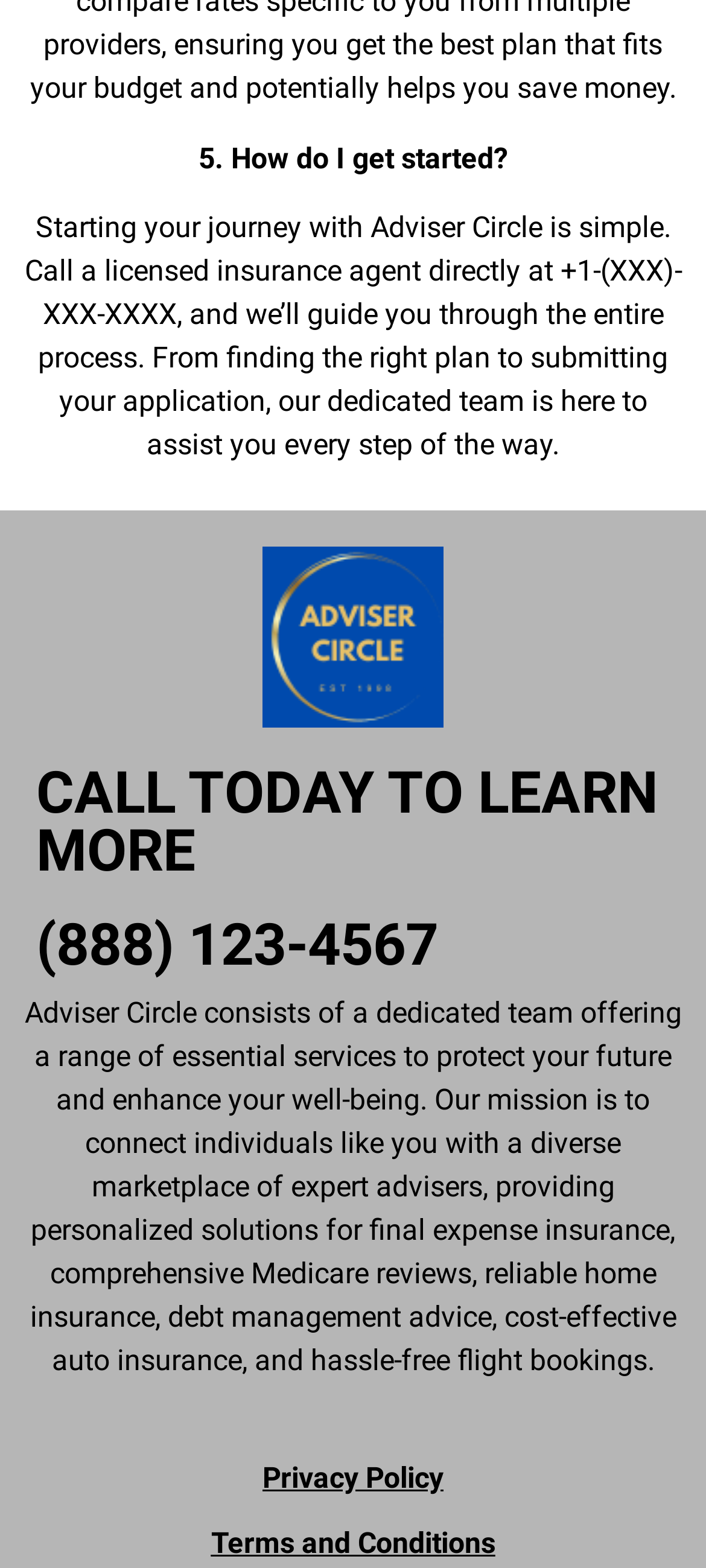Identify the bounding box coordinates for the UI element described by the following text: "Privacy Policy". Provide the coordinates as four float numbers between 0 and 1, in the format [left, top, right, bottom].

[0.372, 0.931, 0.628, 0.953]